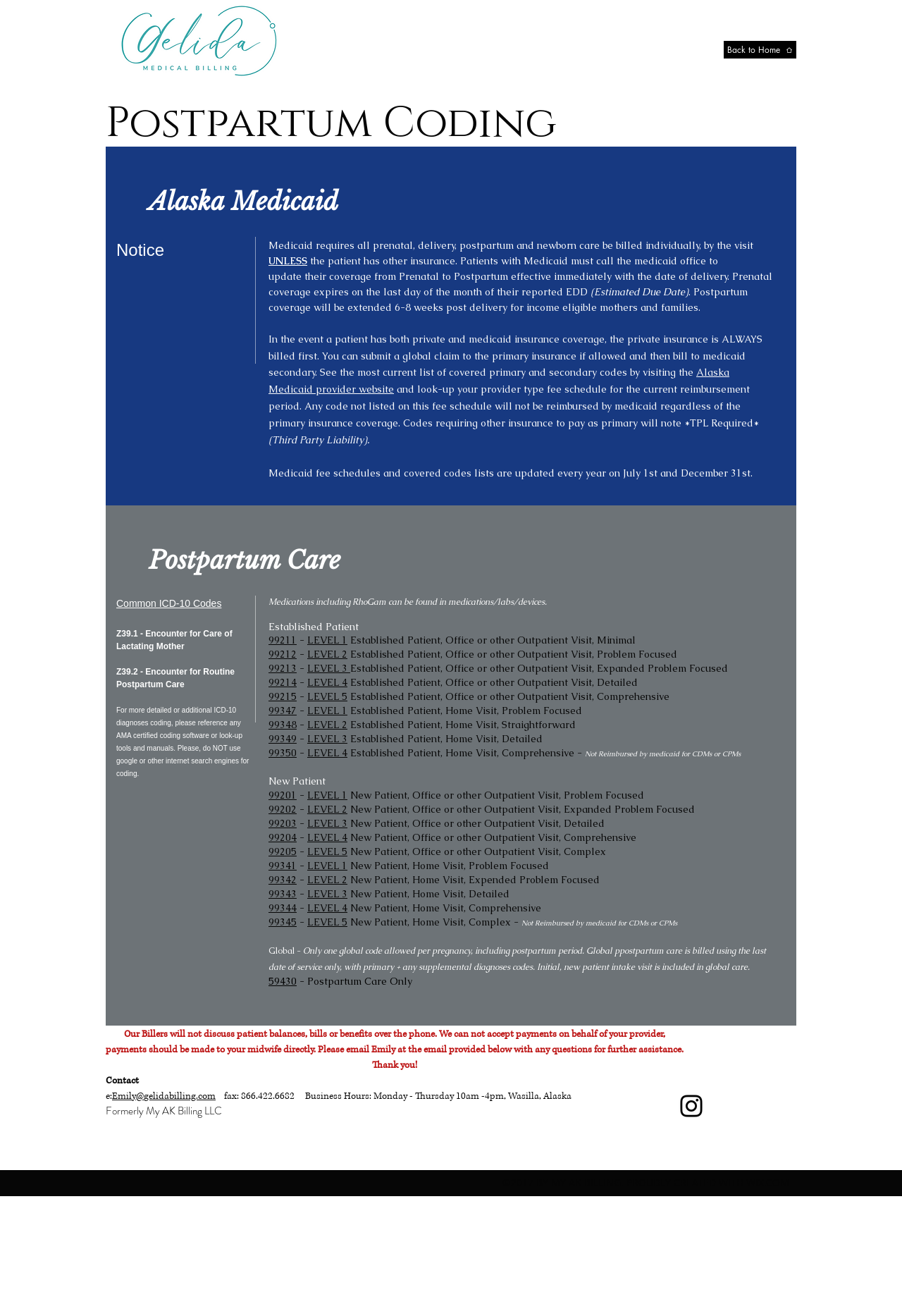Given the element description: "LEVEL 5", predict the bounding box coordinates of the UI element it refers to, using four float numbers between 0 and 1, i.e., [left, top, right, bottom].

[0.341, 0.696, 0.385, 0.705]